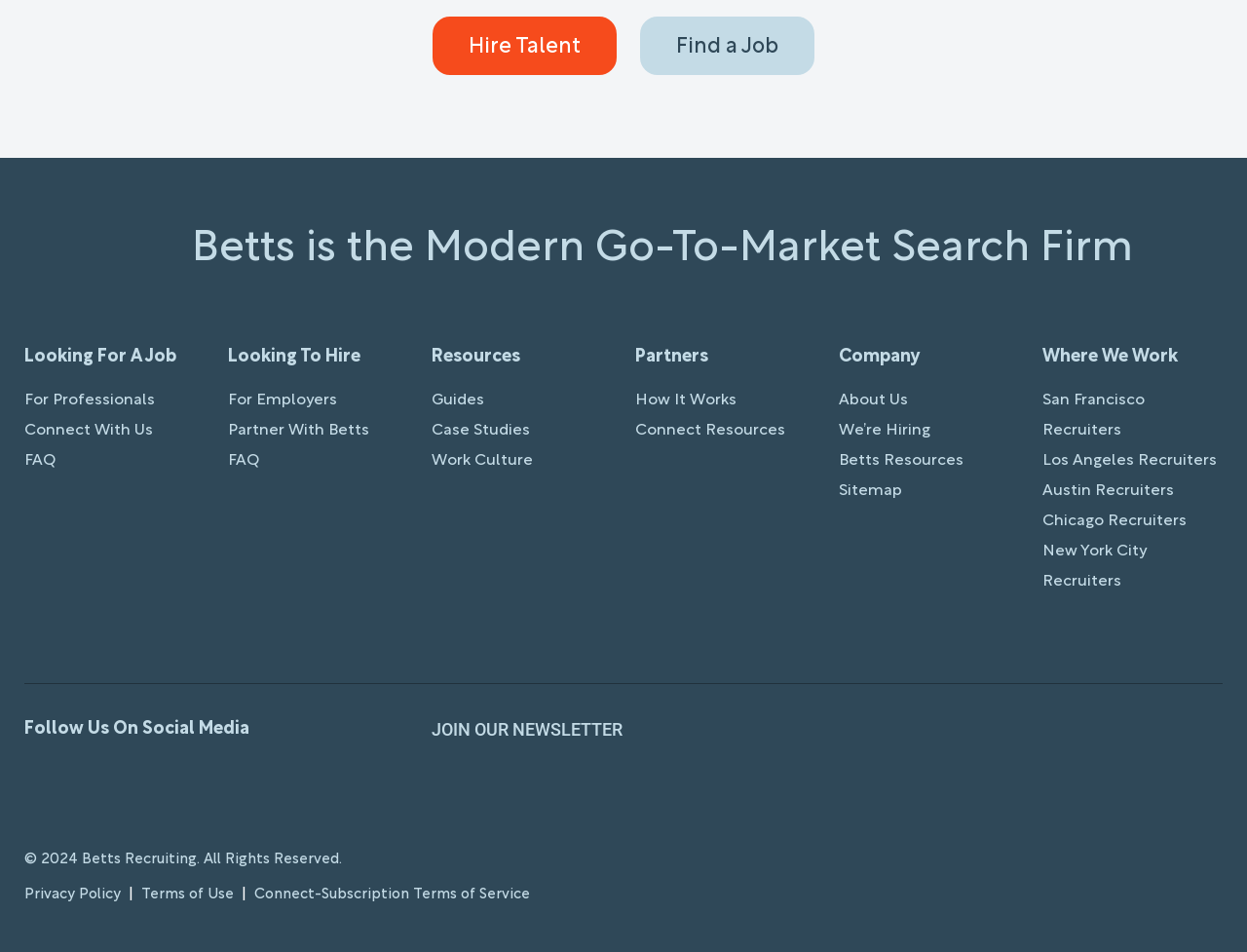Bounding box coordinates are specified in the format (top-left x, top-left y, bottom-right x, bottom-right y). All values are floating point numbers bounded between 0 and 1. Please provide the bounding box coordinate of the region this sentence describes: Connect With Us

[0.02, 0.446, 0.123, 0.46]